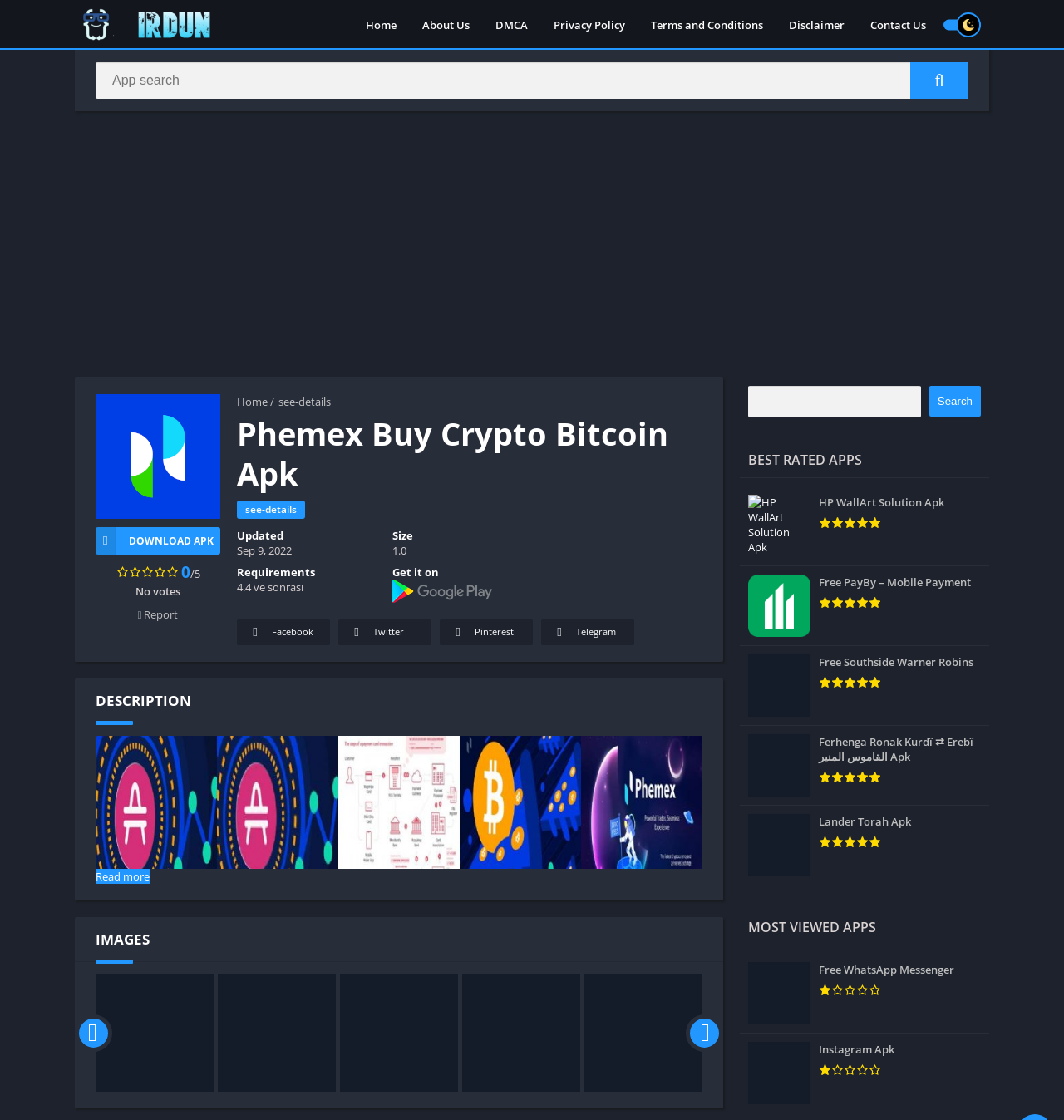Determine the bounding box for the UI element described here: "alt="Download Best MOD APK Games"".

[0.078, 0.007, 0.229, 0.037]